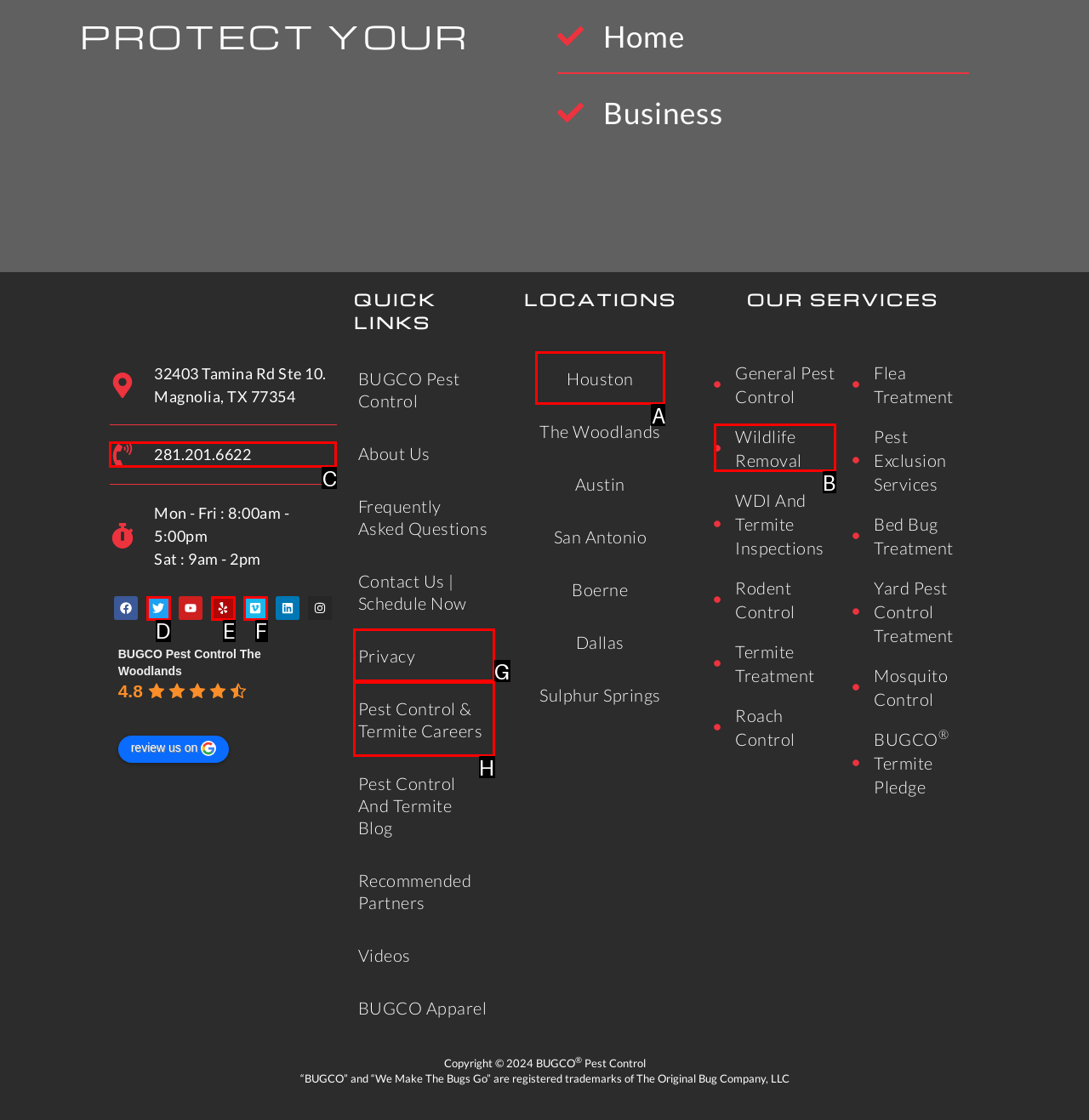Tell me which one HTML element best matches the description: Houston
Answer with the option's letter from the given choices directly.

A